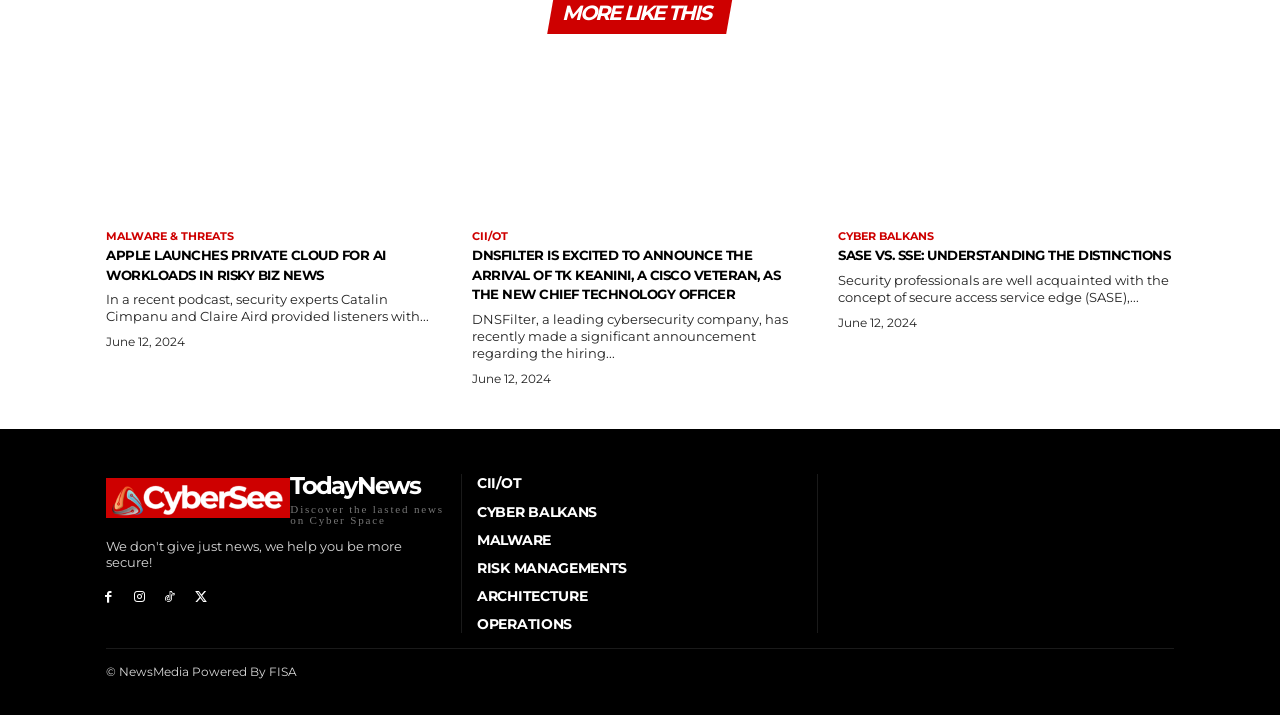Please mark the bounding box coordinates of the area that should be clicked to carry out the instruction: "Click the 'Share' link".

None